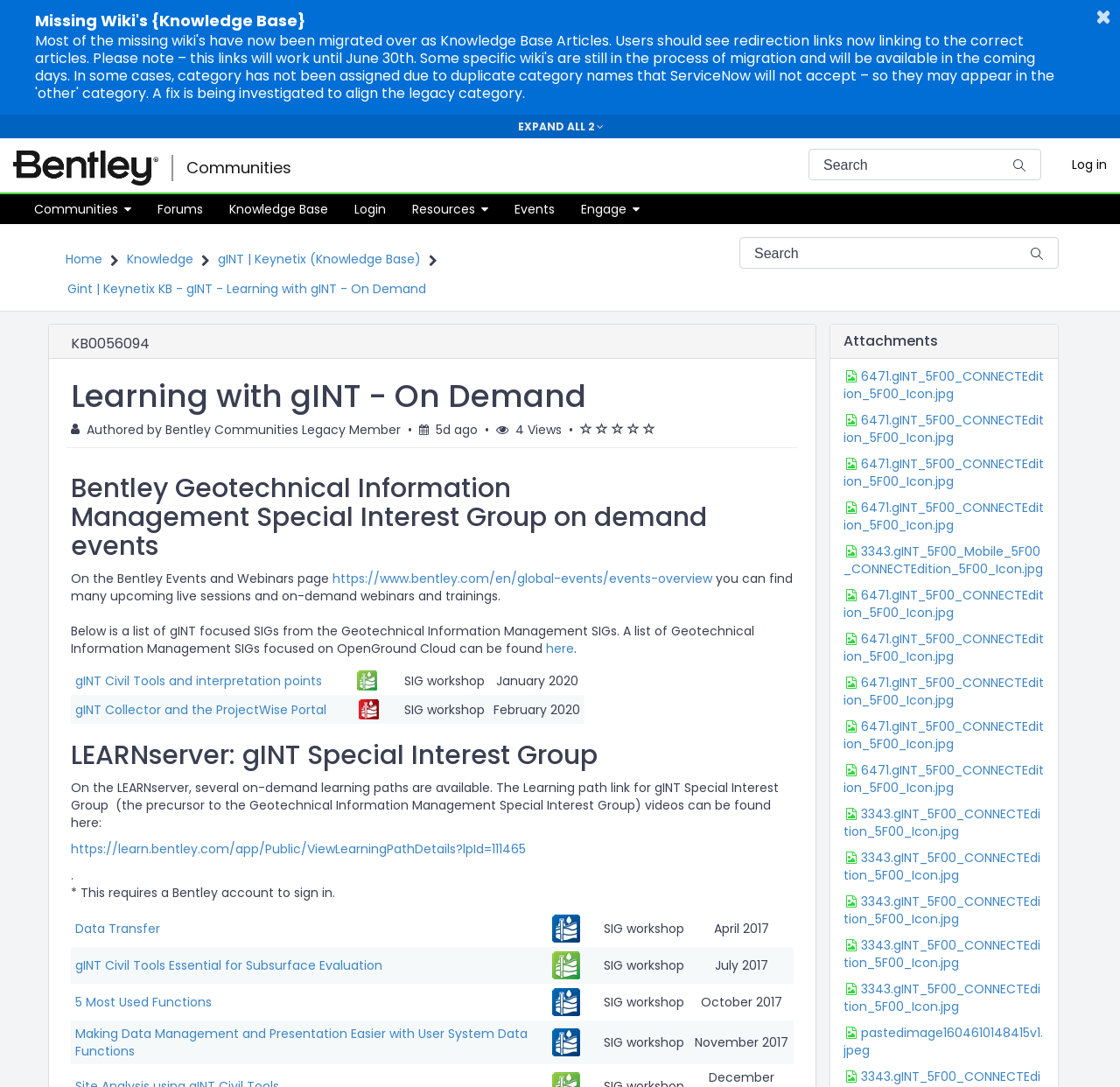Kindly determine the bounding box coordinates for the clickable area to achieve the given instruction: "Go to homepage".

[0.0, 0.134, 0.153, 0.175]